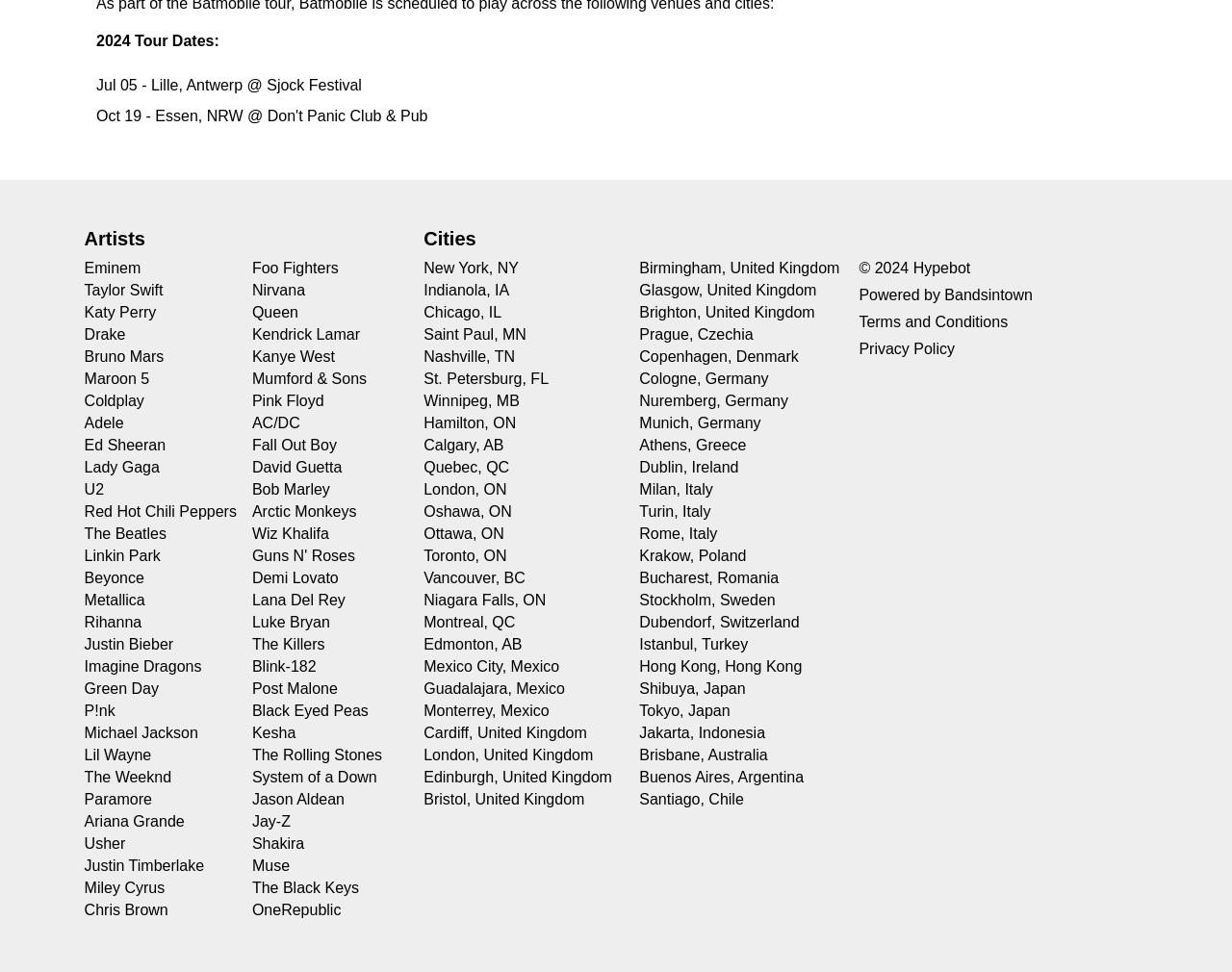Locate the bounding box coordinates of the area to click to fulfill this instruction: "Visit the page of Justin Bieber". The bounding box should be presented as four float numbers between 0 and 1, in the order [left, top, right, bottom].

[0.068, 0.655, 0.141, 0.672]